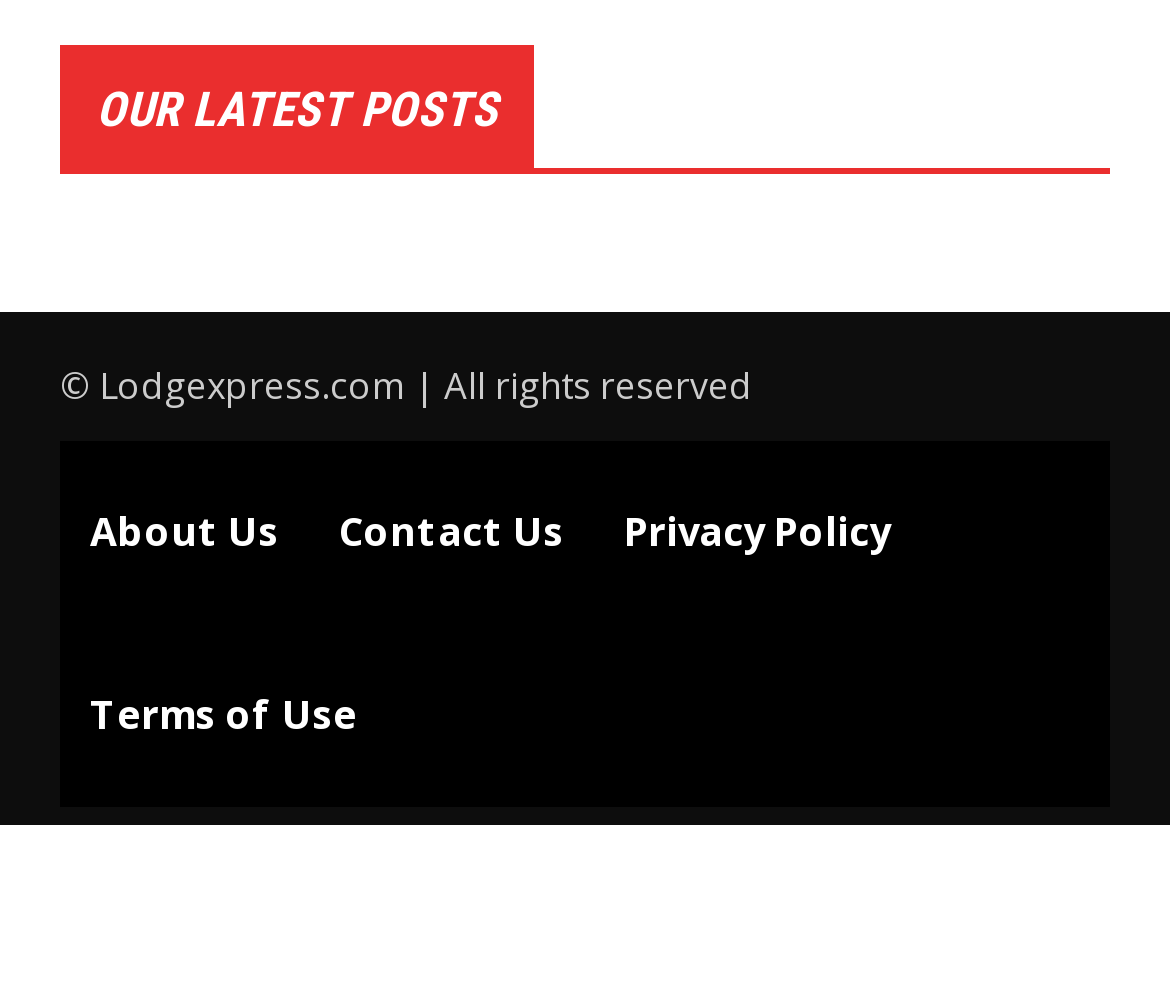Predict the bounding box of the UI element that fits this description: "Privacy Policy".

[0.508, 0.444, 0.787, 0.628]